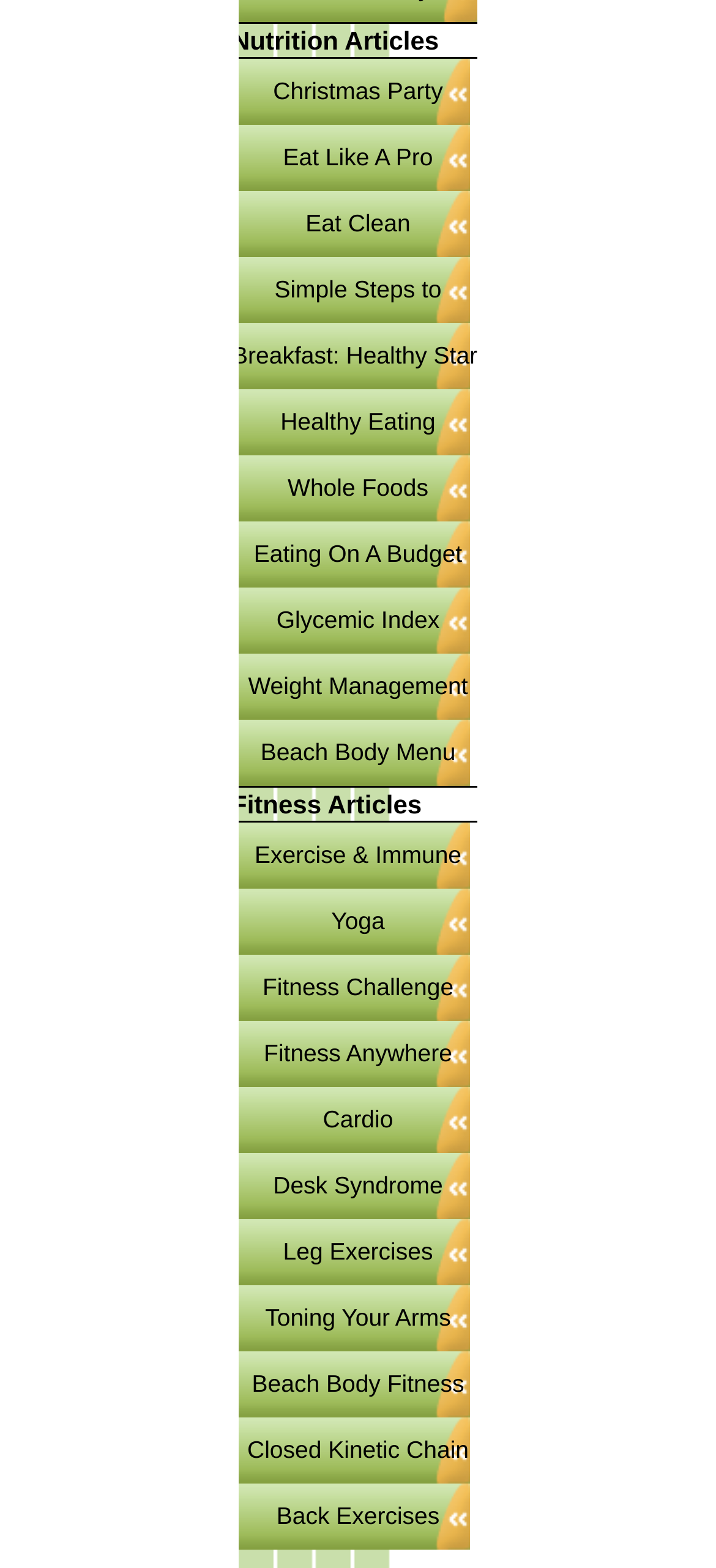Highlight the bounding box coordinates of the element you need to click to perform the following instruction: "Read about Christmas Party Season."

[0.323, 0.038, 0.677, 0.08]